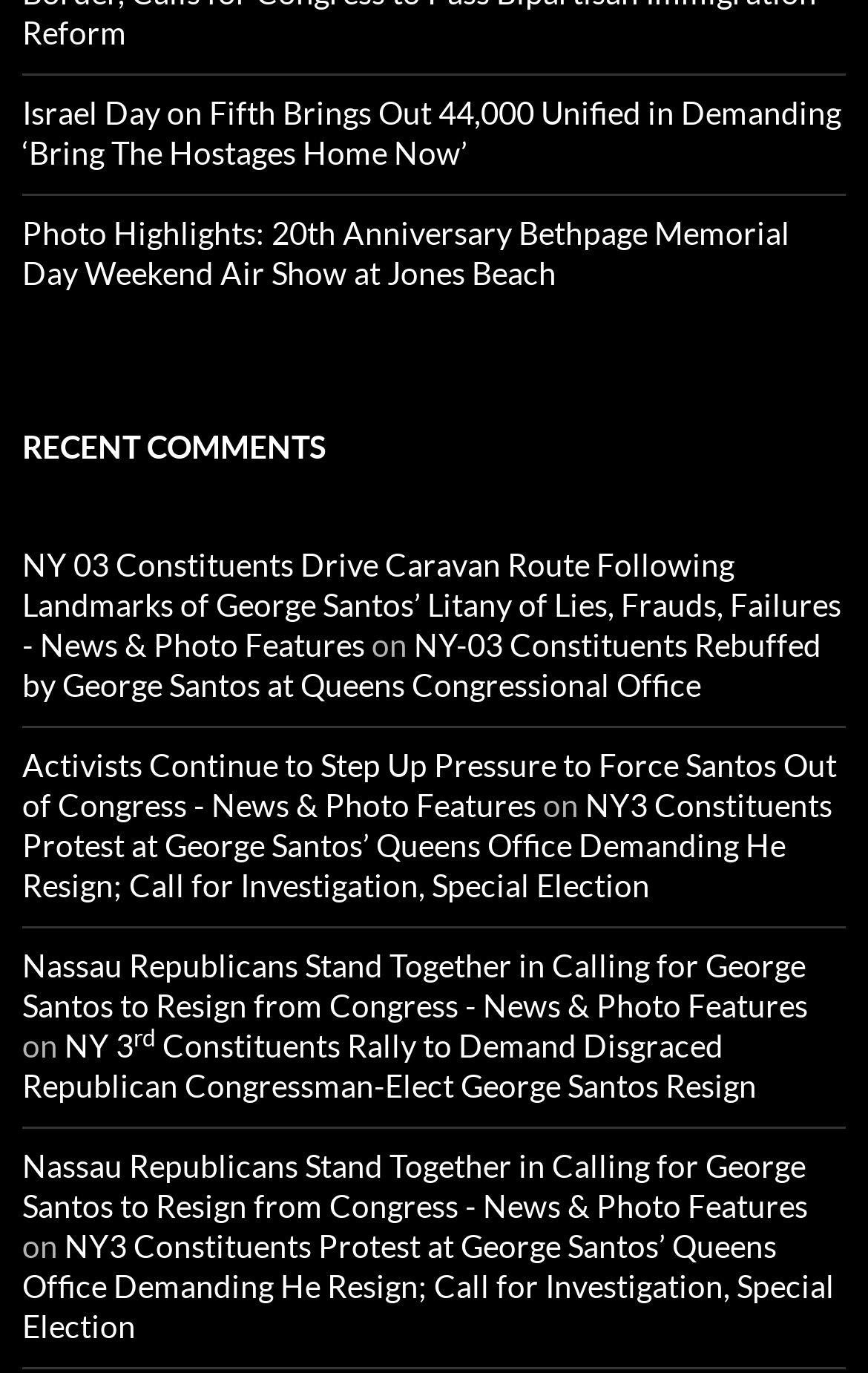Find the bounding box coordinates of the area that needs to be clicked in order to achieve the following instruction: "Check out NY 03 Constituents Drive Caravan Route". The coordinates should be specified as four float numbers between 0 and 1, i.e., [left, top, right, bottom].

[0.026, 0.397, 0.969, 0.483]